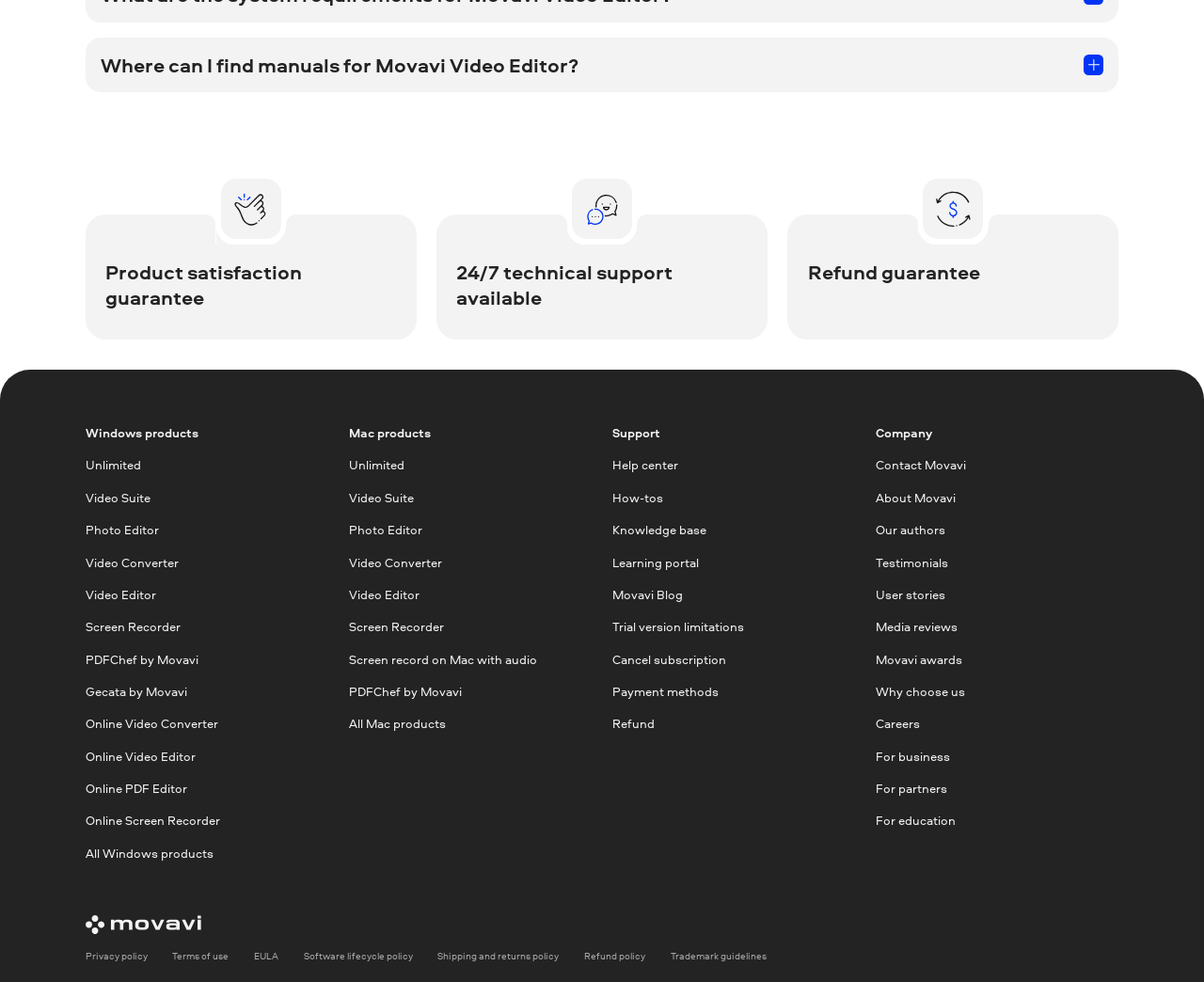Analyze the image and deliver a detailed answer to the question: What is the company's policy on refunds?

I found a link that says 'Refund guarantee' under the 'Support' section, which suggests that the company has a policy in place to guarantee refunds to customers.